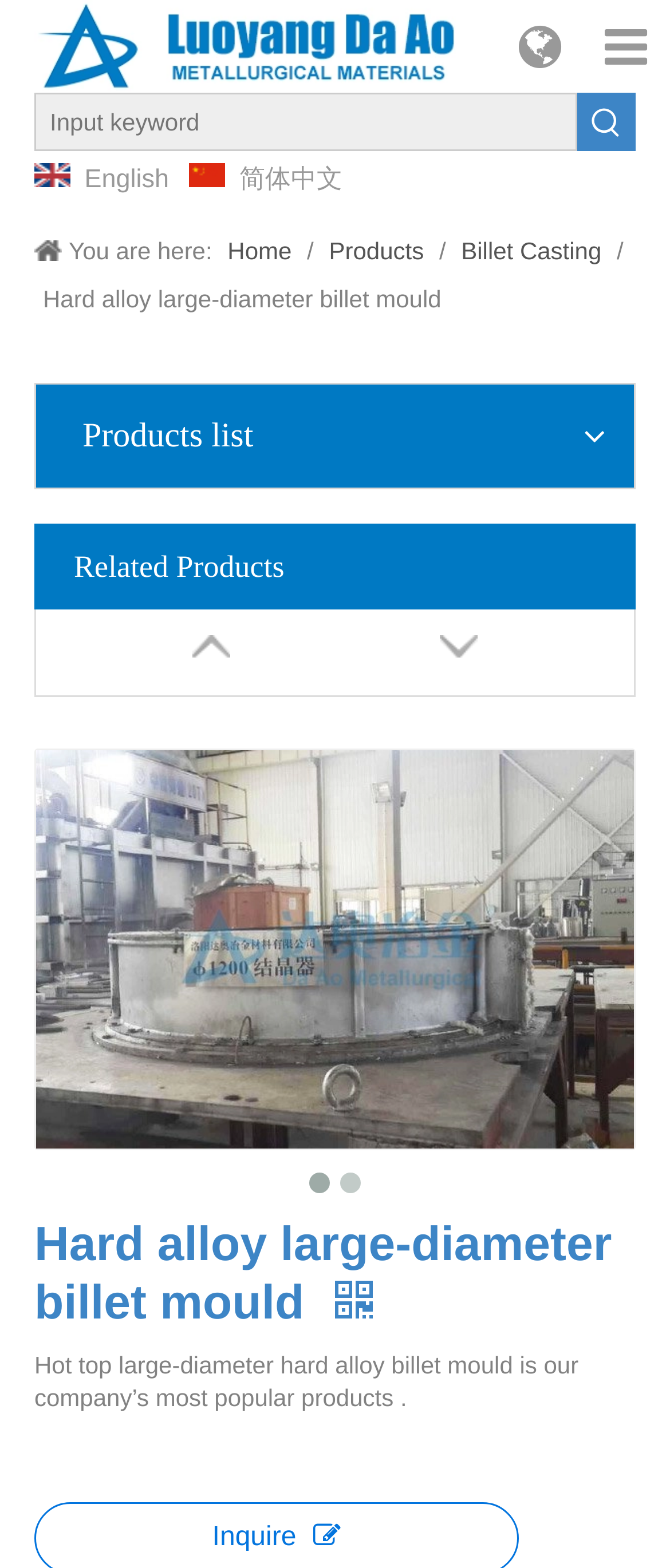Refer to the screenshot and answer the following question in detail:
What is the product category of the webpage?

The product category can be found in the breadcrumb navigation, which shows 'Home > Products > Billet Casting > Hard alloy large-diameter billet mould'.